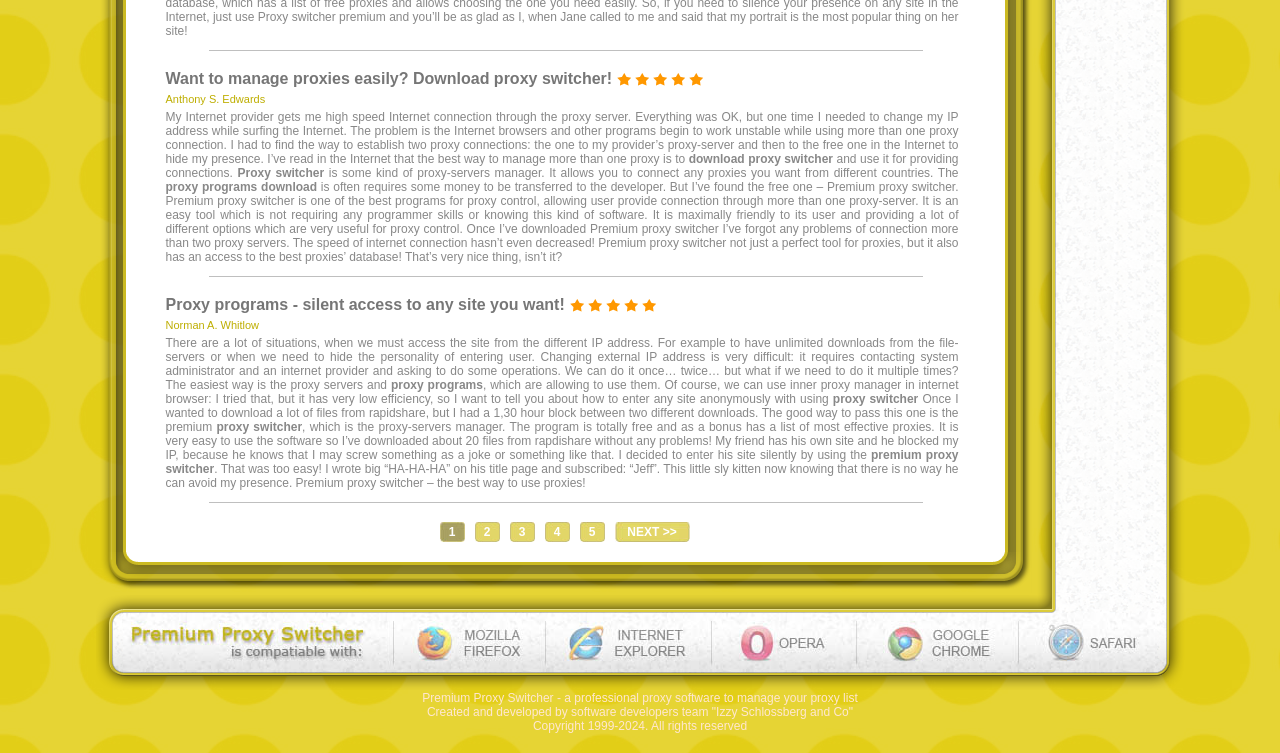Give a short answer to this question using one word or a phrase:
How many testimonials are on the webpage?

2